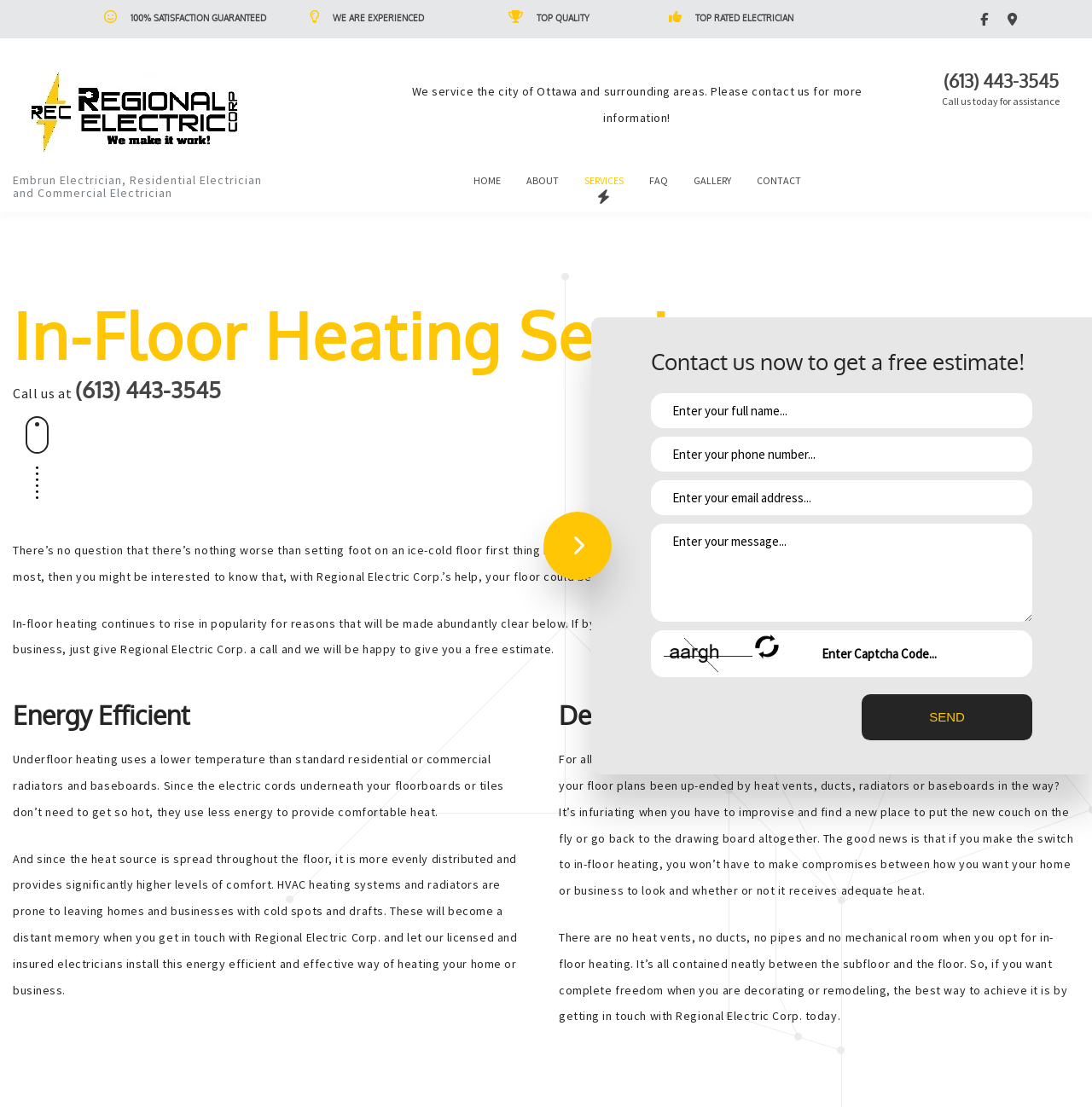Provide the bounding box coordinates for the area that should be clicked to complete the instruction: "Click the 'SEND' button".

[0.789, 0.627, 0.945, 0.669]